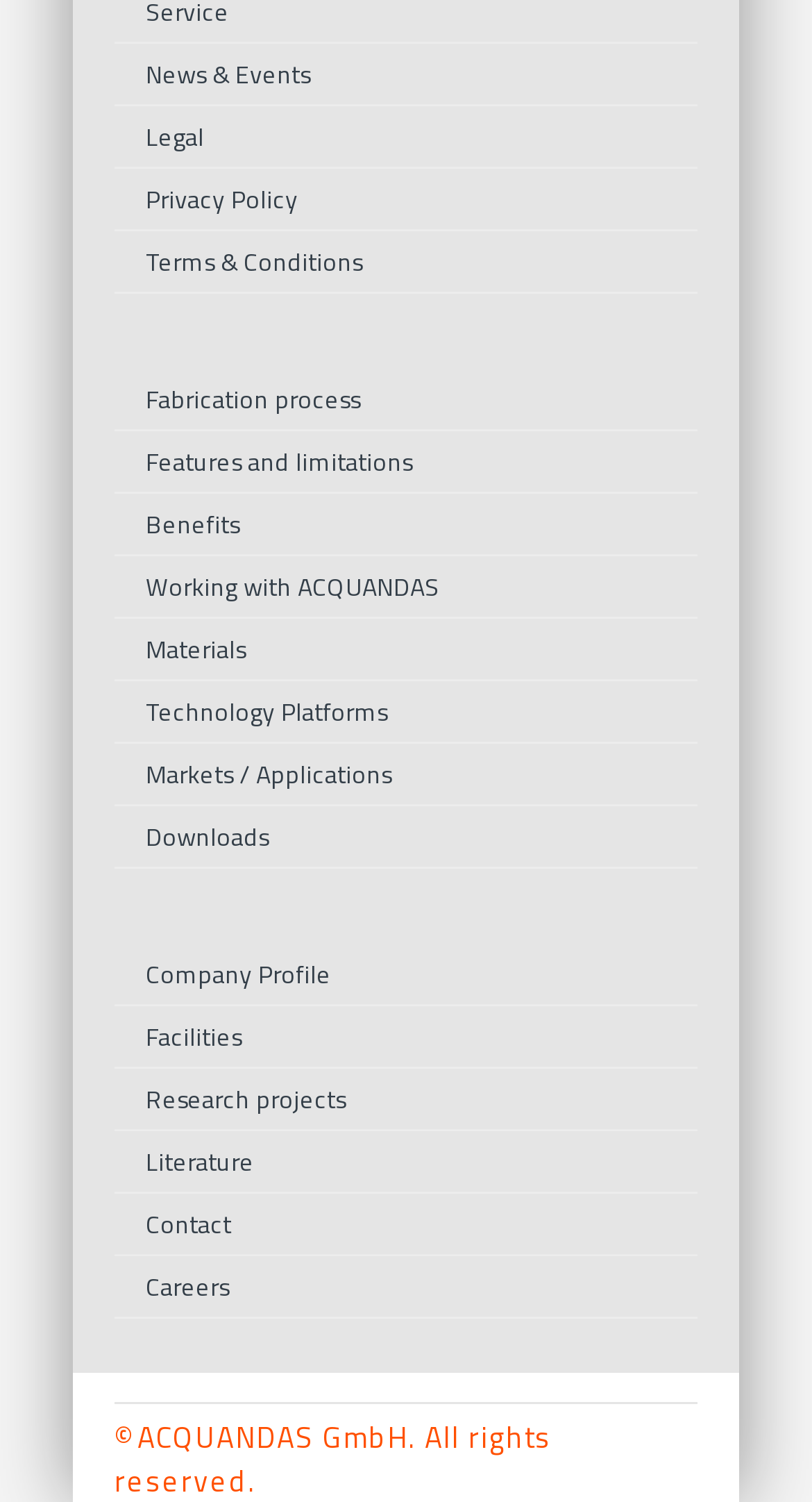What is the last link in the menu?
Please look at the screenshot and answer using one word or phrase.

Careers